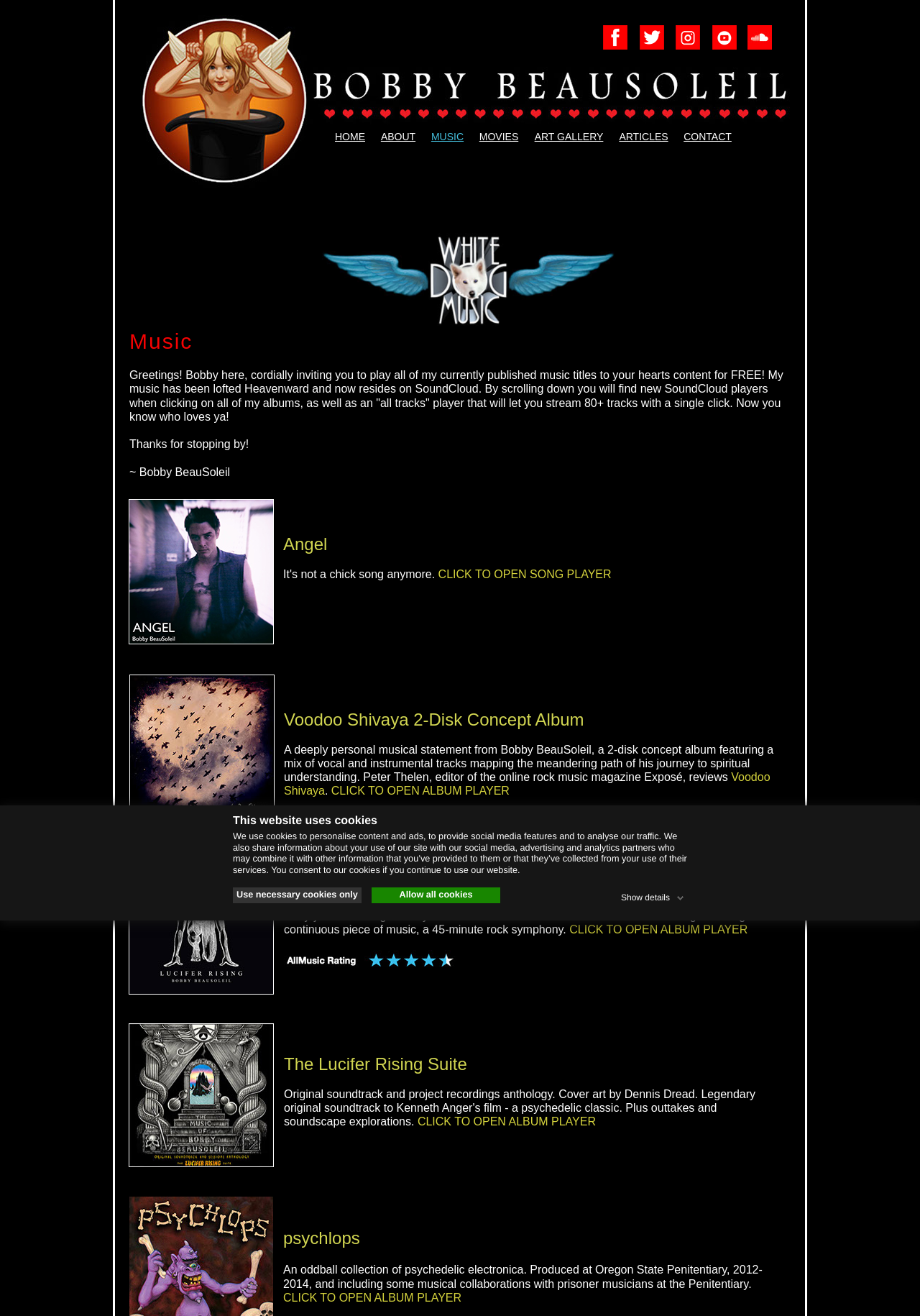Generate a thorough caption detailing the webpage content.

The webpage is the official website of musician and composer Bobby BeauSoleil, where he shares his music, songs, and albums for free. At the top of the page, there is a dialog box informing visitors about the website's use of cookies, with options to use necessary cookies only, allow all cookies, or show details.

Below the dialog box, there are five social media links aligned horizontally. The main navigation menu is located below these links, with options for HOME, ABOUT, MUSIC, MOVIES, ART GALLERY, ARTICLES, and CONTACT.

The main content of the page is divided into sections, each featuring a music album or song. The first section is an introduction by Bobby BeauSoleil, where he welcomes visitors and invites them to play his music for free. He explains that his music is hosted on SoundCloud and provides links to his albums and an "all tracks" player.

The subsequent sections feature individual music albums, including "Angel", "Voodoo Shivaya 2-Disk Concept Album", "Lucifer Rising", "The Lucifer Rising Suite", and "psychlops". Each section includes a heading, a brief description of the album, and a link to open the album player. There are also decorative icons scattered throughout the page.

Overall, the webpage is a showcase of Bobby BeauSoleil's music, with a focus on sharing his creative work with visitors.